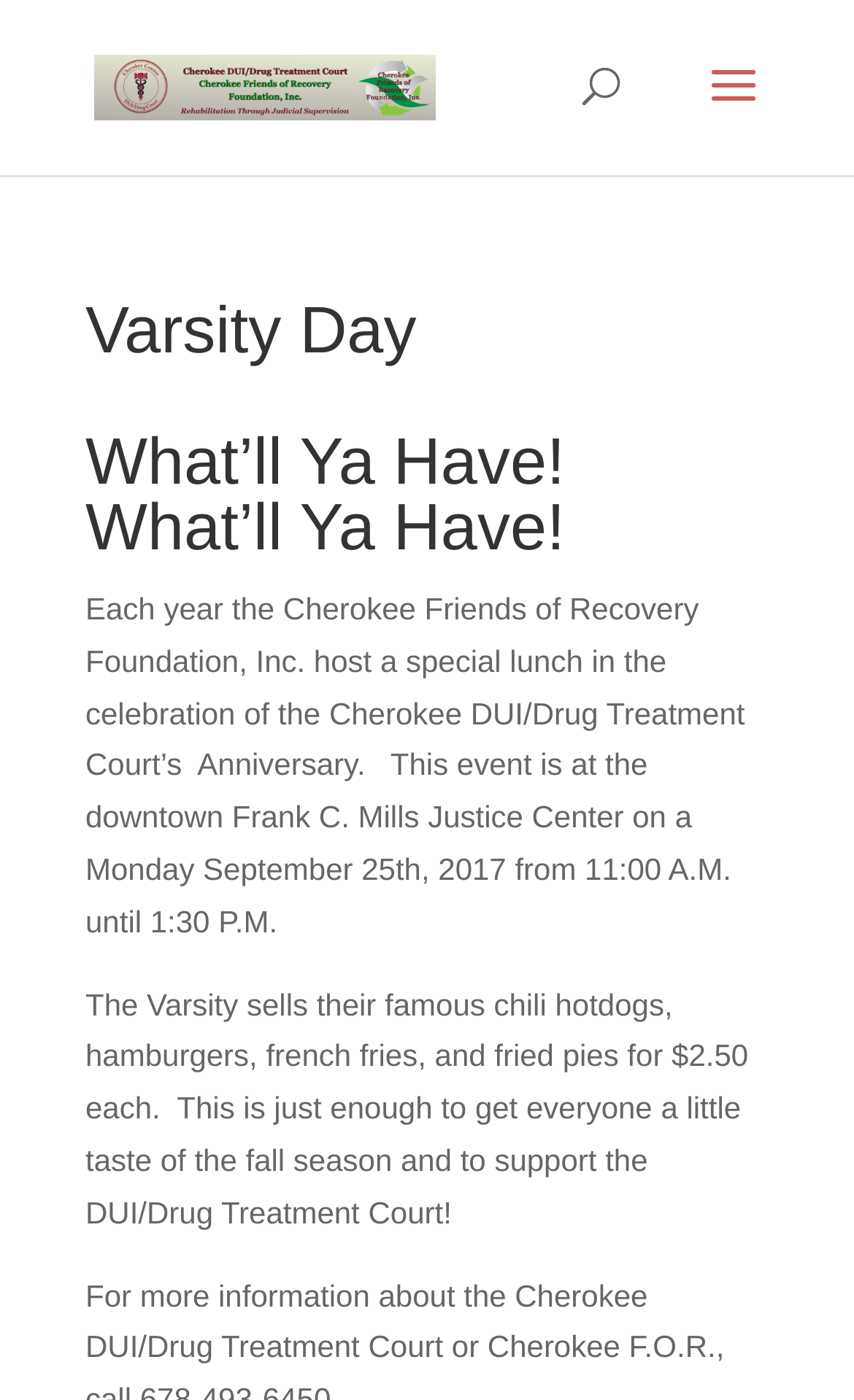Given the element description WordPress, specify the bounding box coordinates of the corresponding UI element in the format (top-left x, top-left y, bottom-right x, bottom-right y). All values must be between 0 and 1.

None